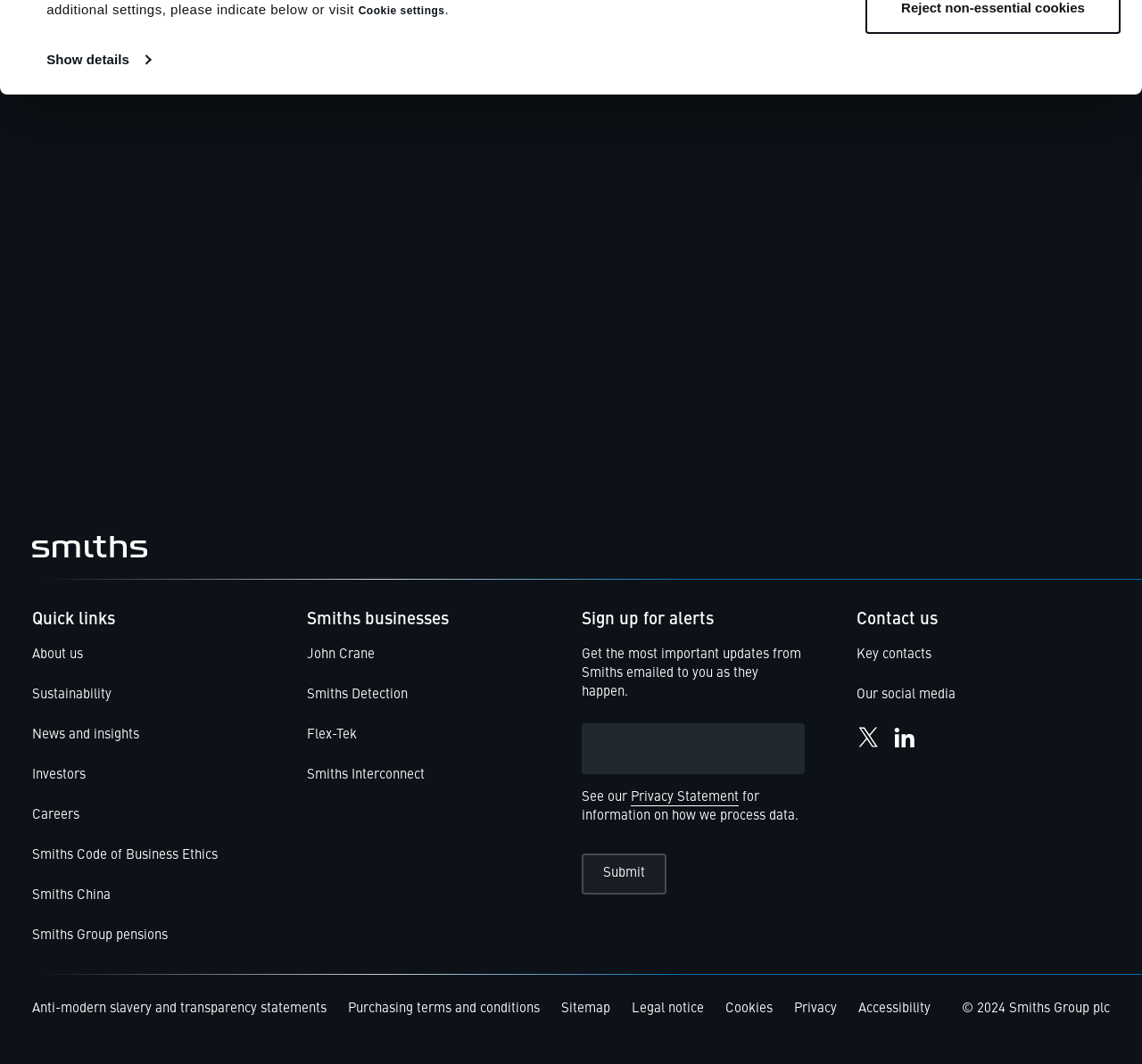Answer the following query concisely with a single word or phrase:
What is the purpose of the 'Sign up for alerts' section?

Get updates from Smiths